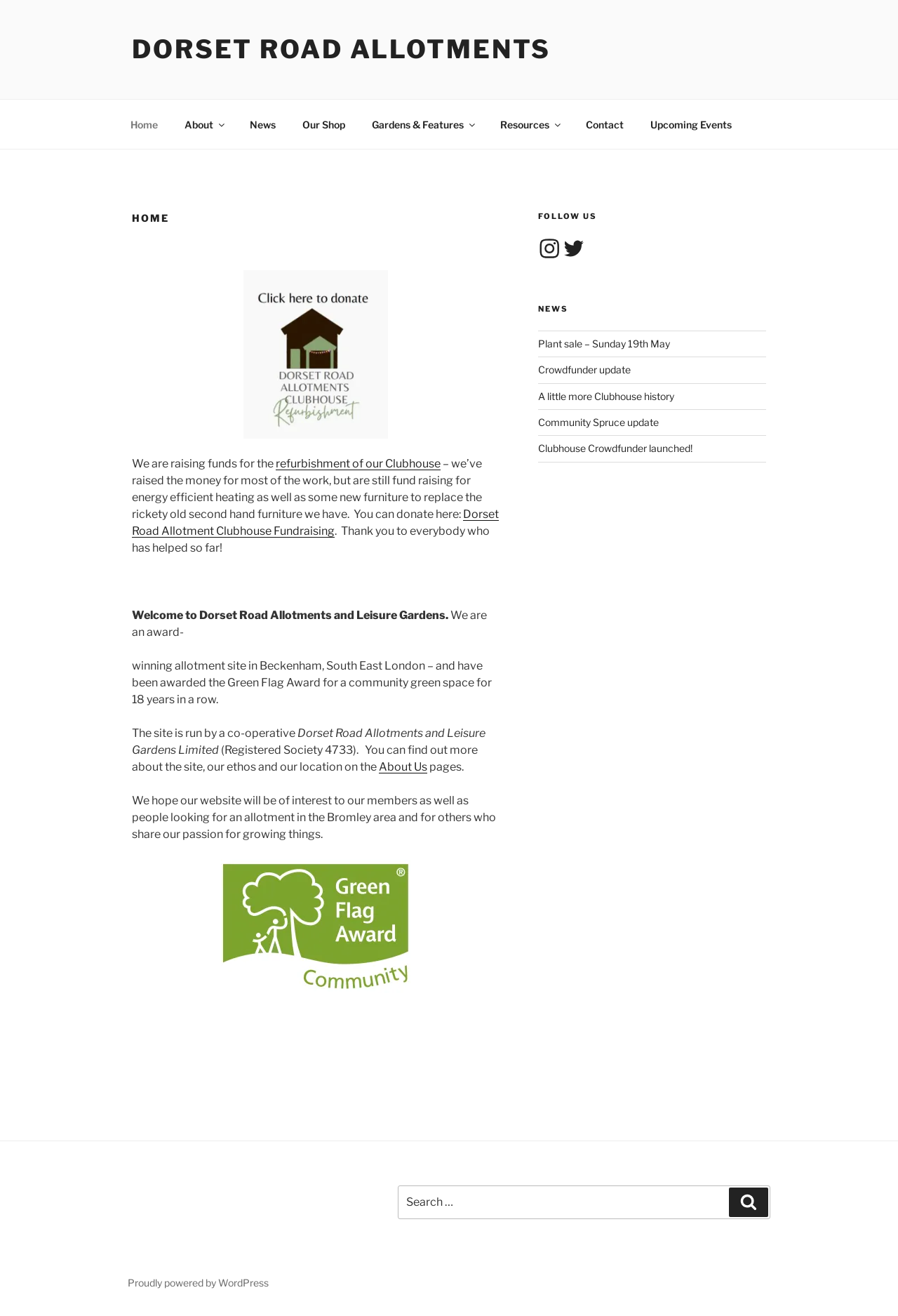What award has the allotment site won?
Refer to the image and provide a thorough answer to the question.

The allotment site has won the Green Flag Award, which is mentioned in the text 'We are an award-winning allotment site in Beckenham, South East London – and have been awarded the Green Flag Award for a community green space for 18 years in a row.' and also shown as an image 'Green Flag Community Award'.